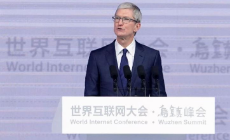Elaborate on all the key elements and details present in the image.

The image captures a prominent moment at the World Internet Conference, also known as the Wuzhen Summit. A well-dressed speaker stands at a podium adorned with the event's name in both Chinese and English. The setting highlights a significant discussion on technology and internet governance, indicating the global scale and importance of the conference. The speaker appears engaged and poised, delivering insights to the audience on pivotal topics related to internet technology and cooperation between nations. This event showcases key figures from the tech industry aiming to address critical challenges and opportunities in today's digital landscape.